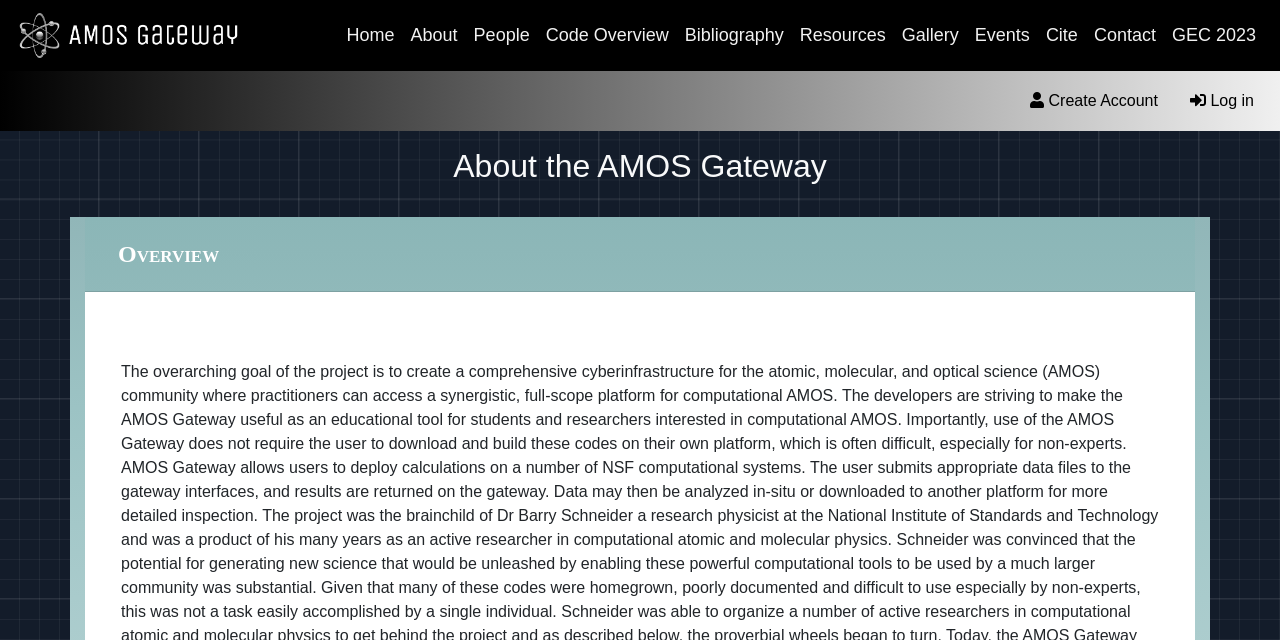Determine the bounding box coordinates of the clickable region to follow the instruction: "Log in".

[0.917, 0.126, 0.992, 0.188]